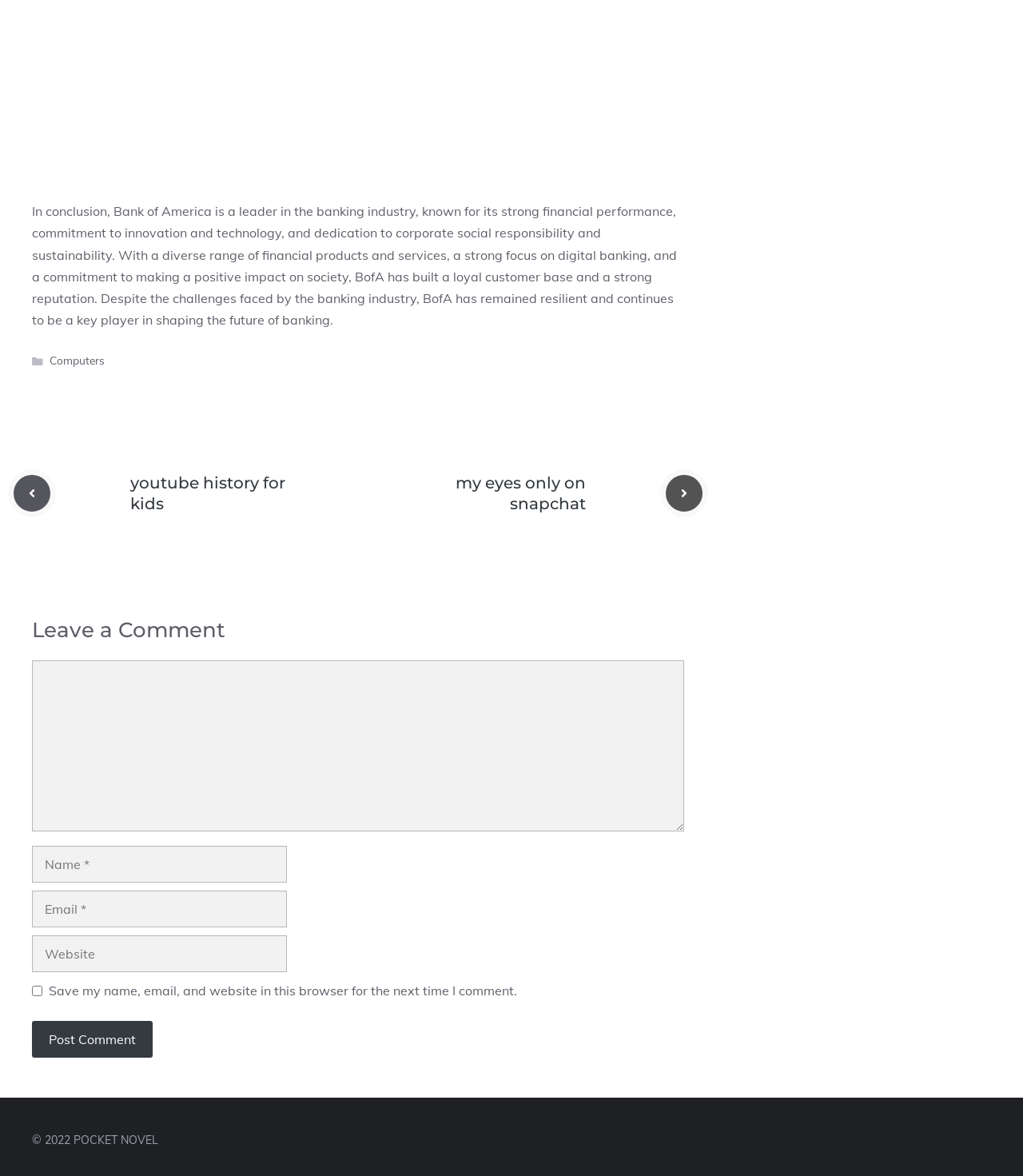Please respond to the question using a single word or phrase:
What is the copyright year mentioned at the bottom of the page?

2022